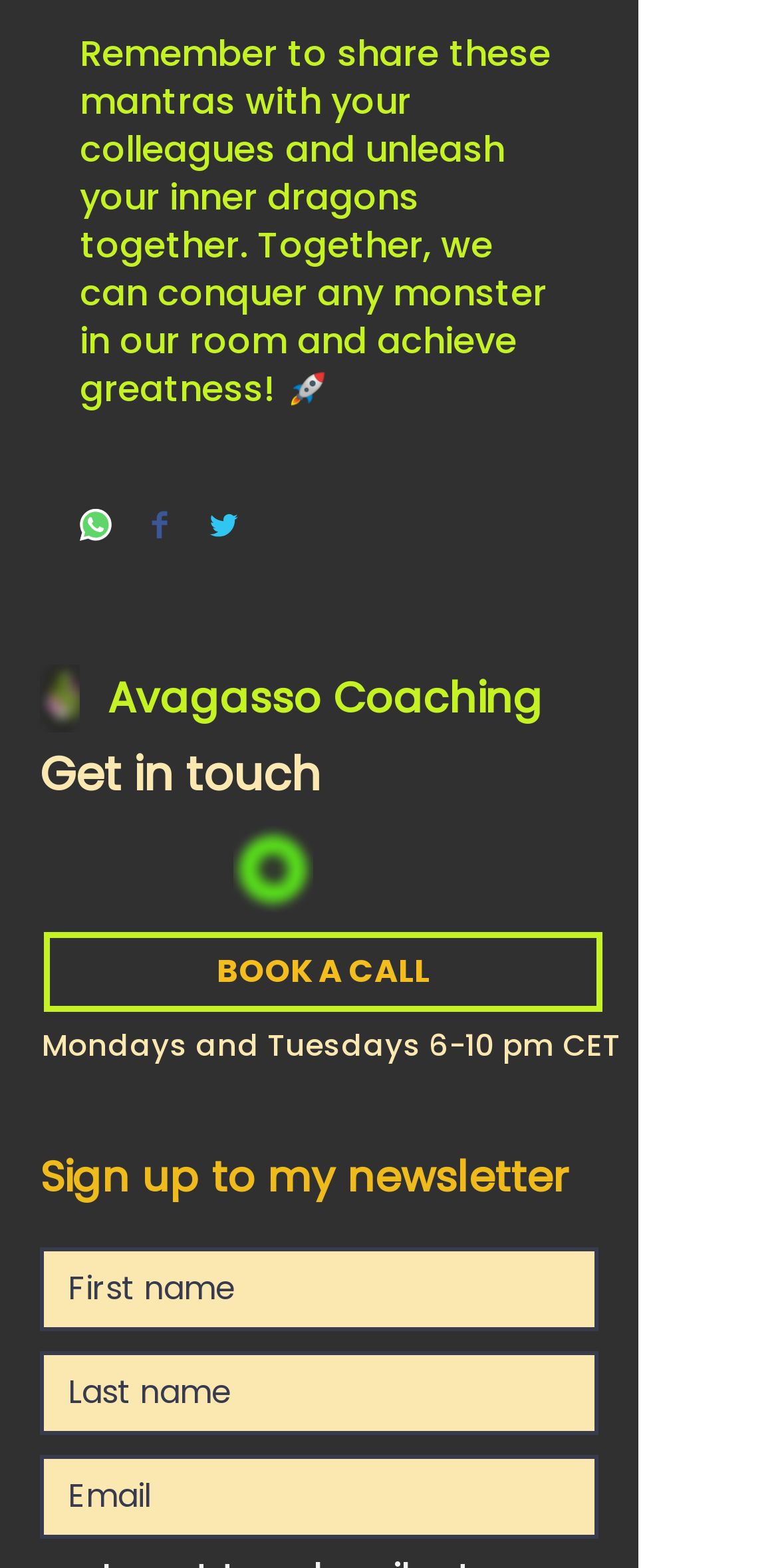Using details from the image, please answer the following question comprehensively:
What is the available time for booking a call?

The available time for booking a call is mentioned below the 'BOOK A CALL' link, which is Mondays and Tuesdays from 6-10 pm CET.